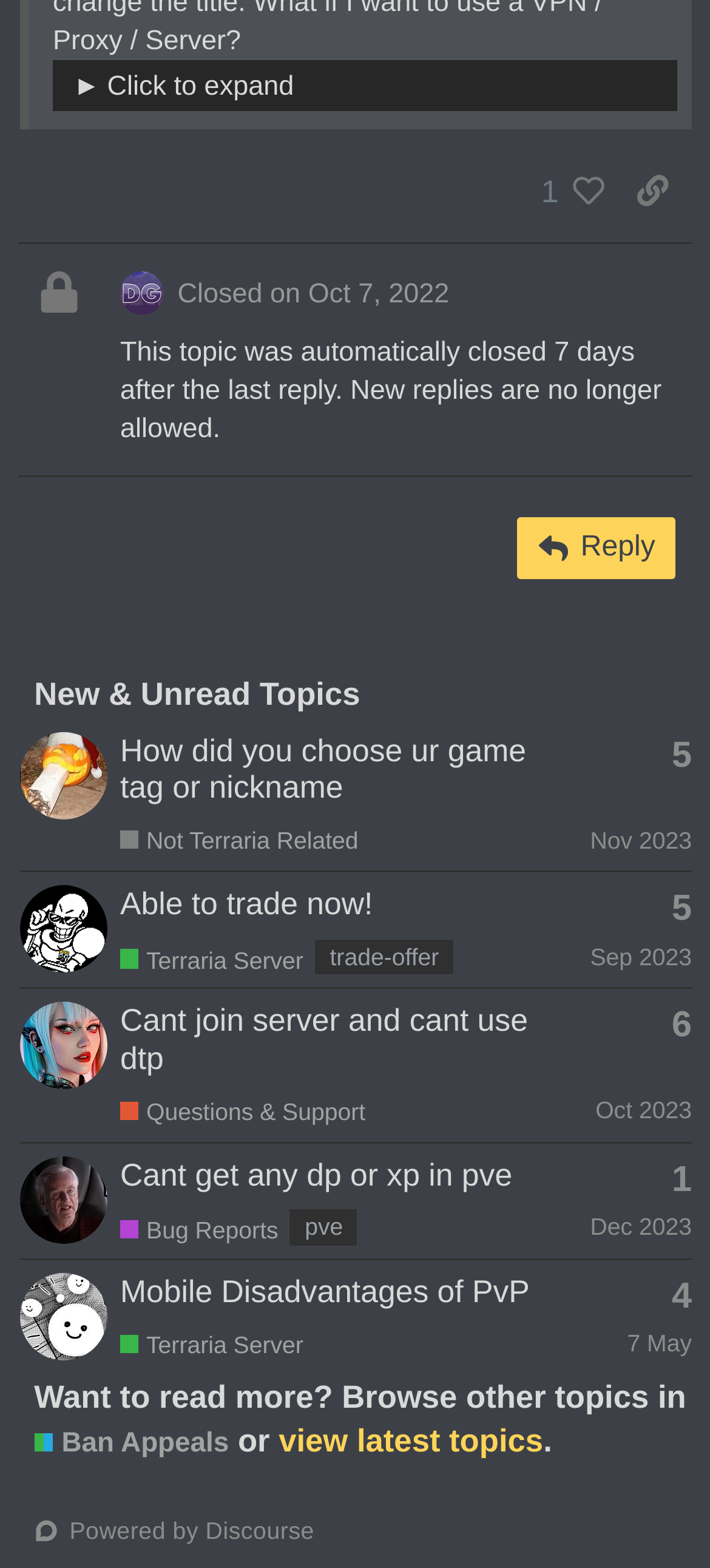Bounding box coordinates are to be given in the format (top-left x, top-left y, bottom-right x, bottom-right y). All values must be floating point numbers between 0 and 1. Provide the bounding box coordinate for the UI element described as: aria-label="FAdadadada's profile, latest poster"

[0.028, 0.829, 0.151, 0.849]